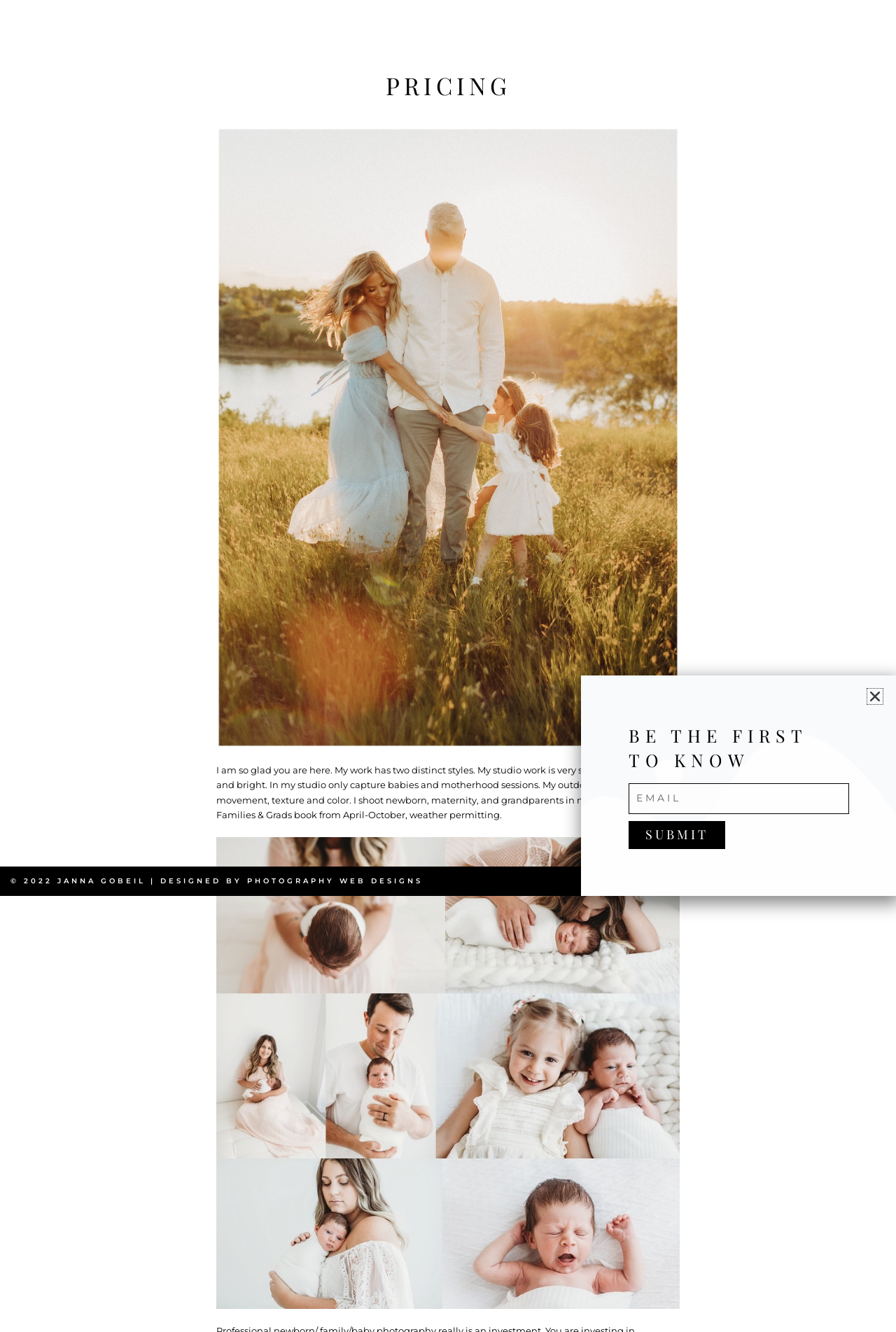What social media platforms are linked?
Answer the question in as much detail as possible.

The links to Facebook and Instagram are represented by their respective icons,  and , and are located at the bottom of the page, indicating that the photographer has a presence on these social media platforms.